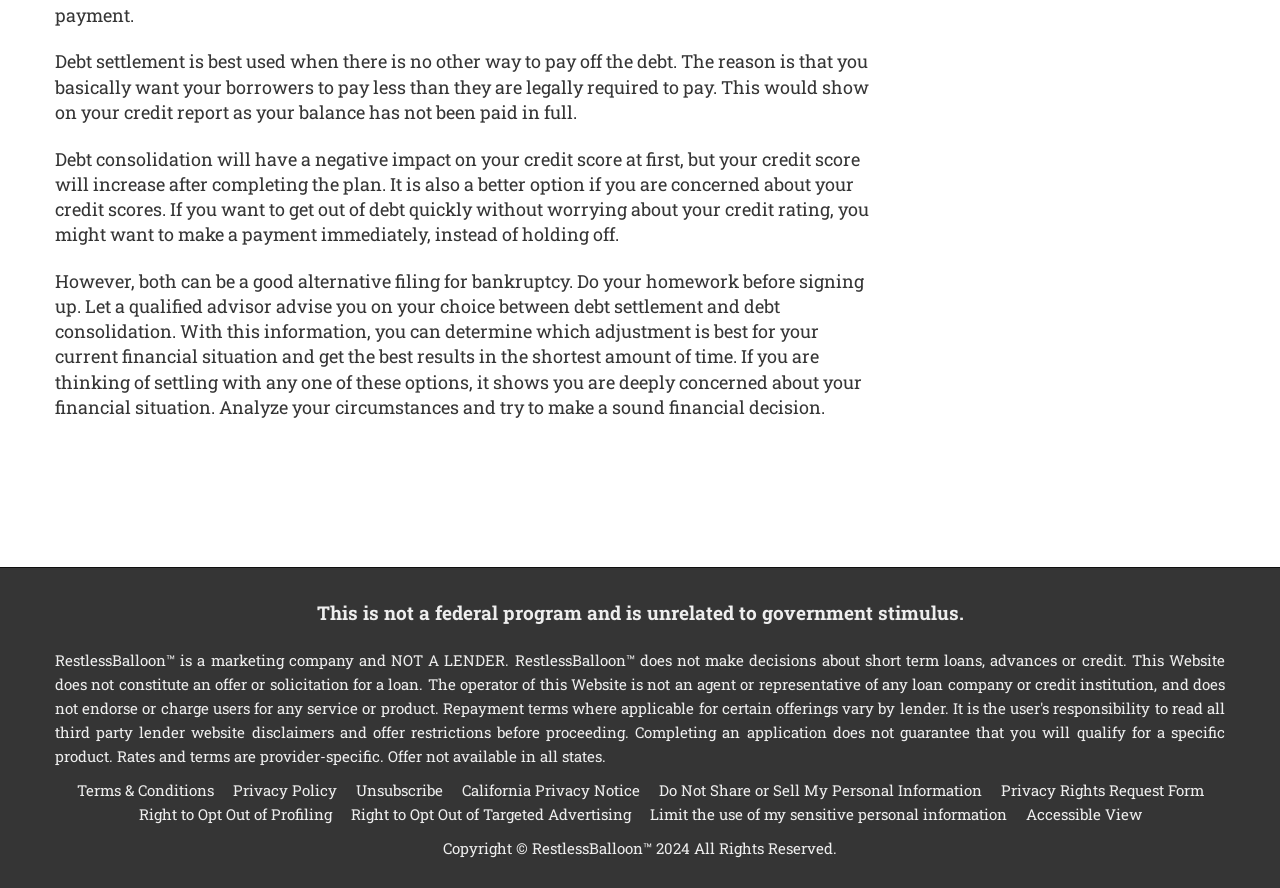Extract the bounding box coordinates for the UI element described as: "Terms & Conditions".

[0.06, 0.878, 0.167, 0.901]